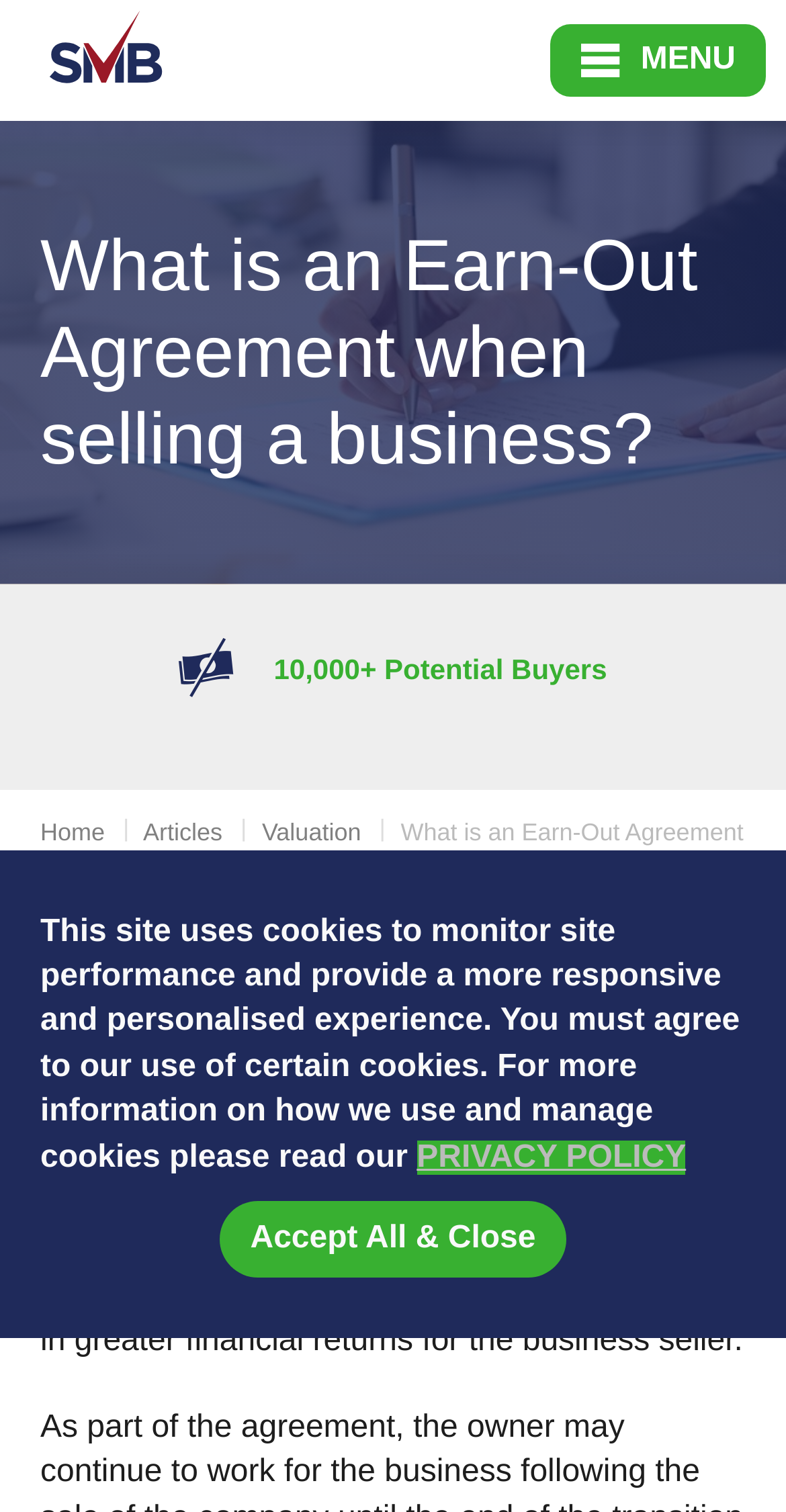From the webpage screenshot, predict the bounding box coordinates (top-left x, top-left y, bottom-right x, bottom-right y) for the UI element described here: Accept All & Close

[0.28, 0.794, 0.72, 0.845]